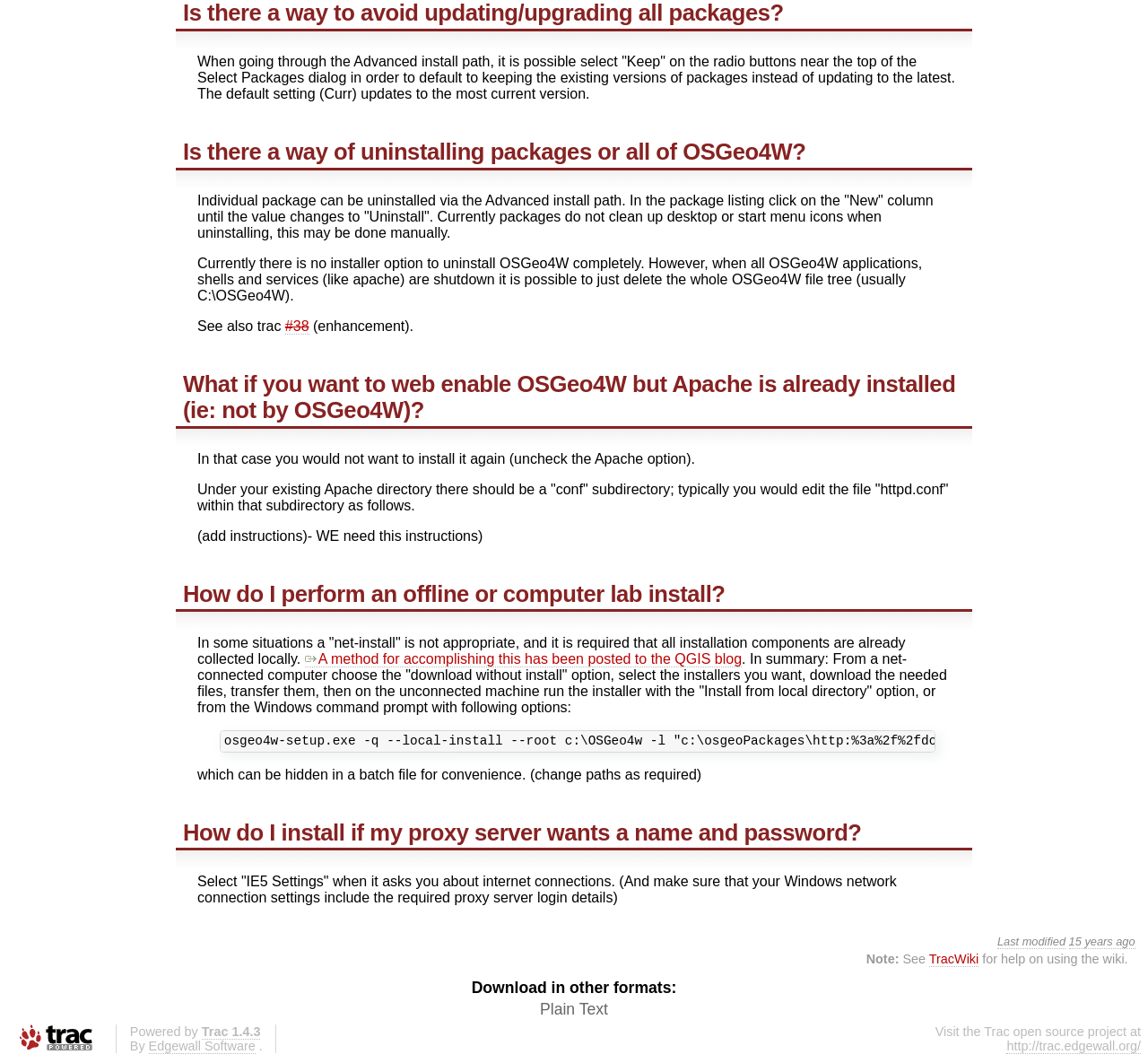What to do if Apache is already installed?
Please look at the screenshot and answer using one word or phrase.

Uncheck Apache option